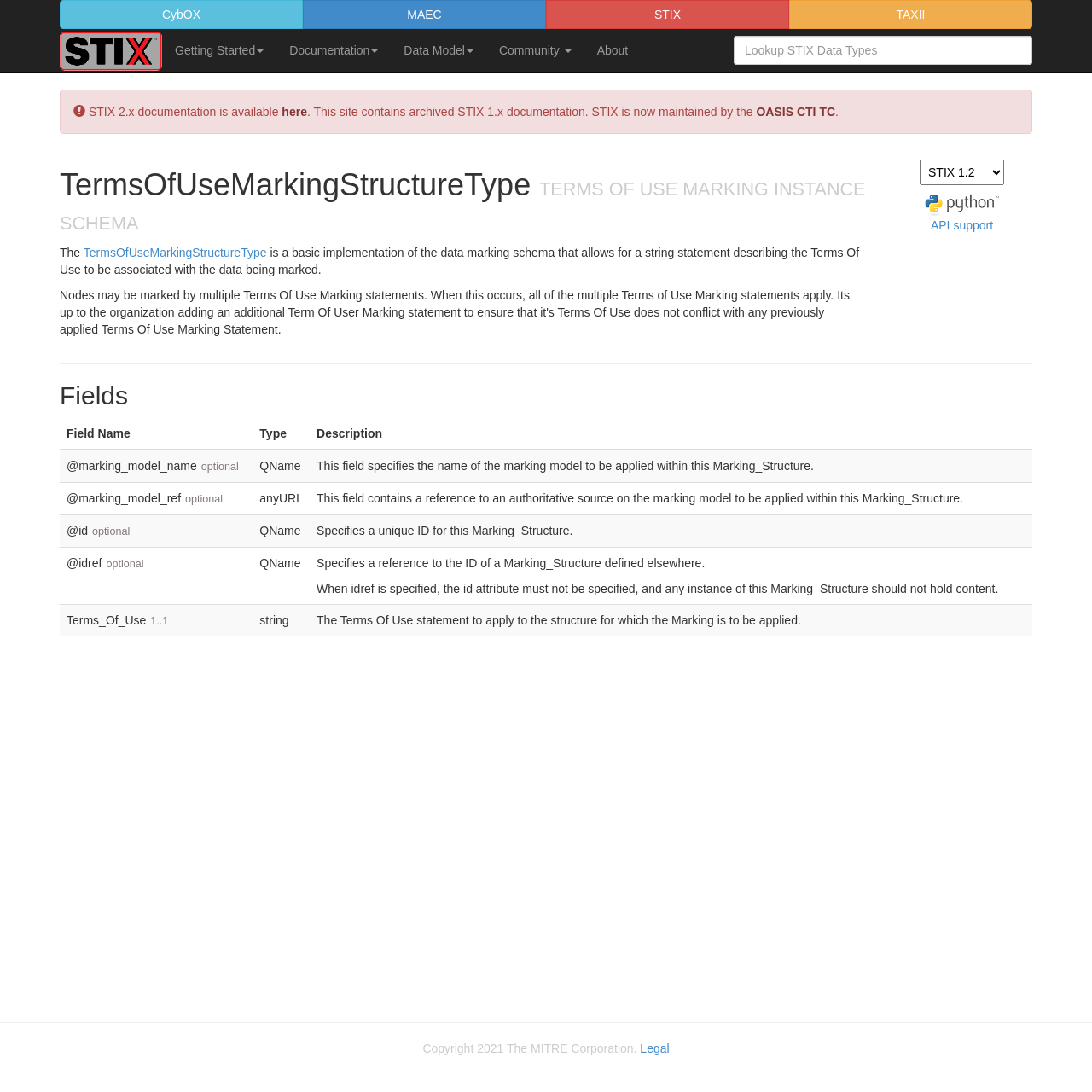Please give the bounding box coordinates of the area that should be clicked to fulfill the following instruction: "Click on Getting Started link". The coordinates should be in the format of four float numbers from 0 to 1, i.e., [left, top, right, bottom].

[0.148, 0.027, 0.253, 0.066]